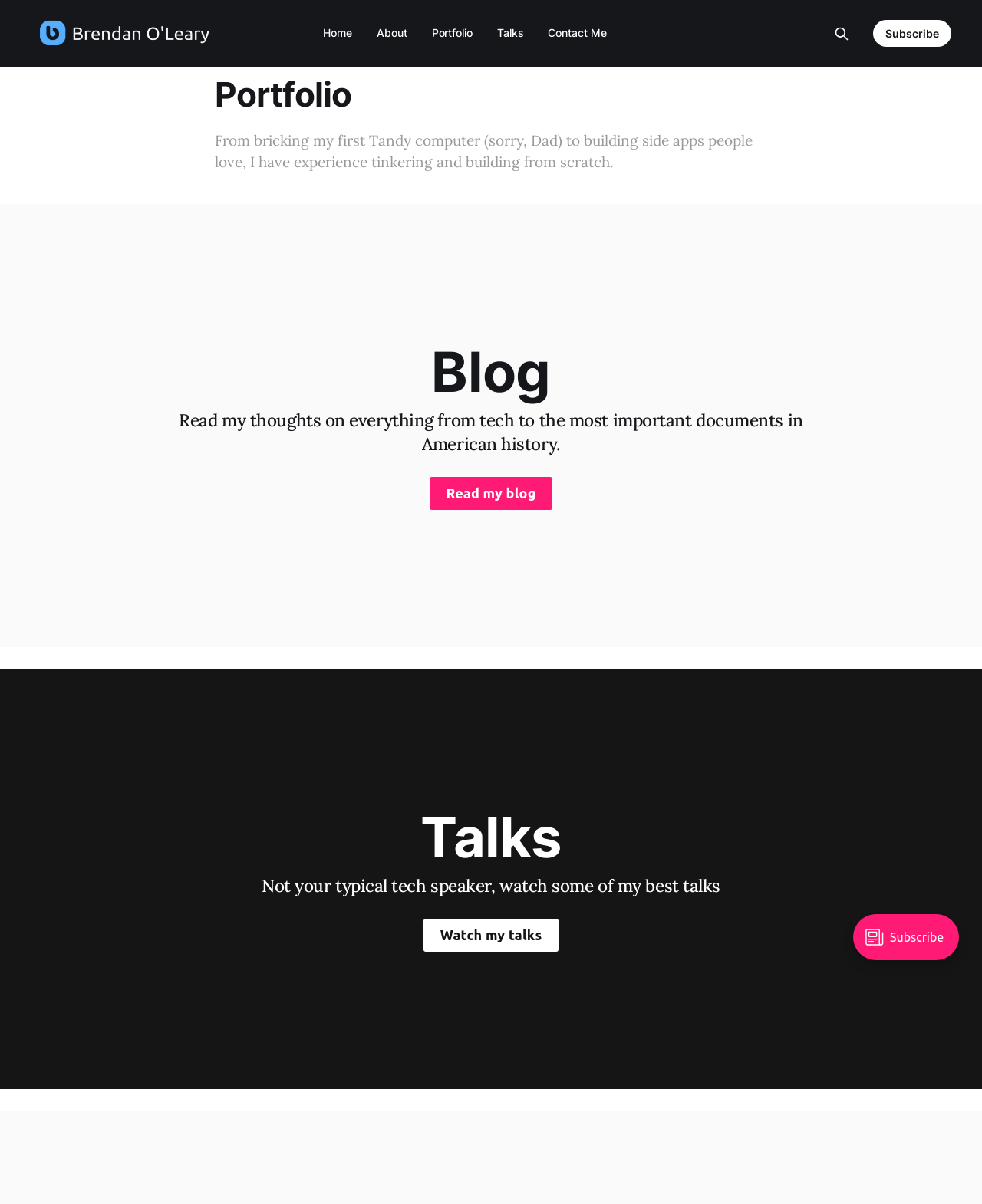Given the webpage screenshot and the description, determine the bounding box coordinates (top-left x, top-left y, bottom-right x, bottom-right y) that define the location of the UI element matching this description: Watch my talks

[0.431, 0.763, 0.569, 0.79]